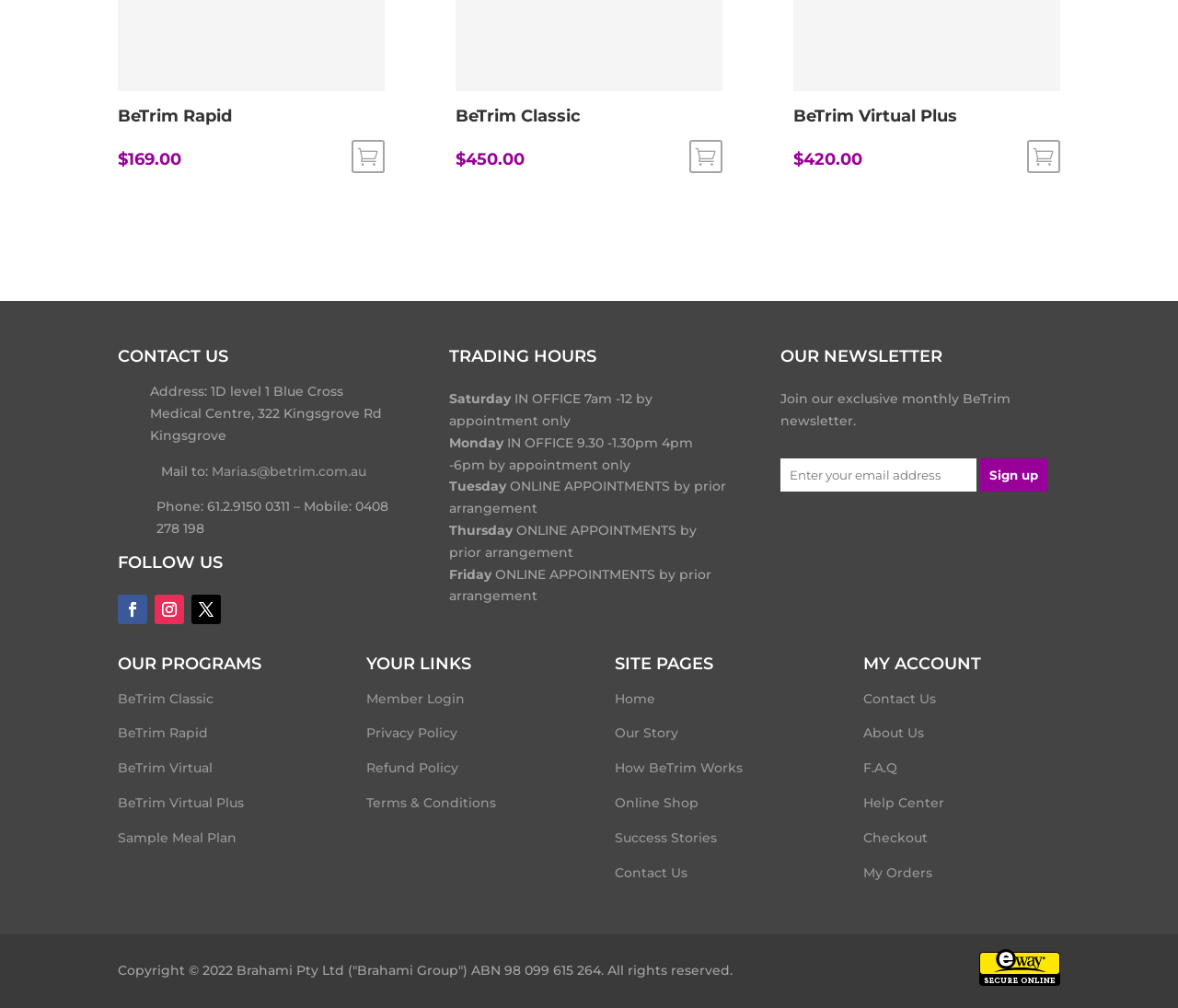Pinpoint the bounding box coordinates of the area that must be clicked to complete this instruction: "Select options for “BeTrim Rapid”".

[0.299, 0.139, 0.327, 0.172]